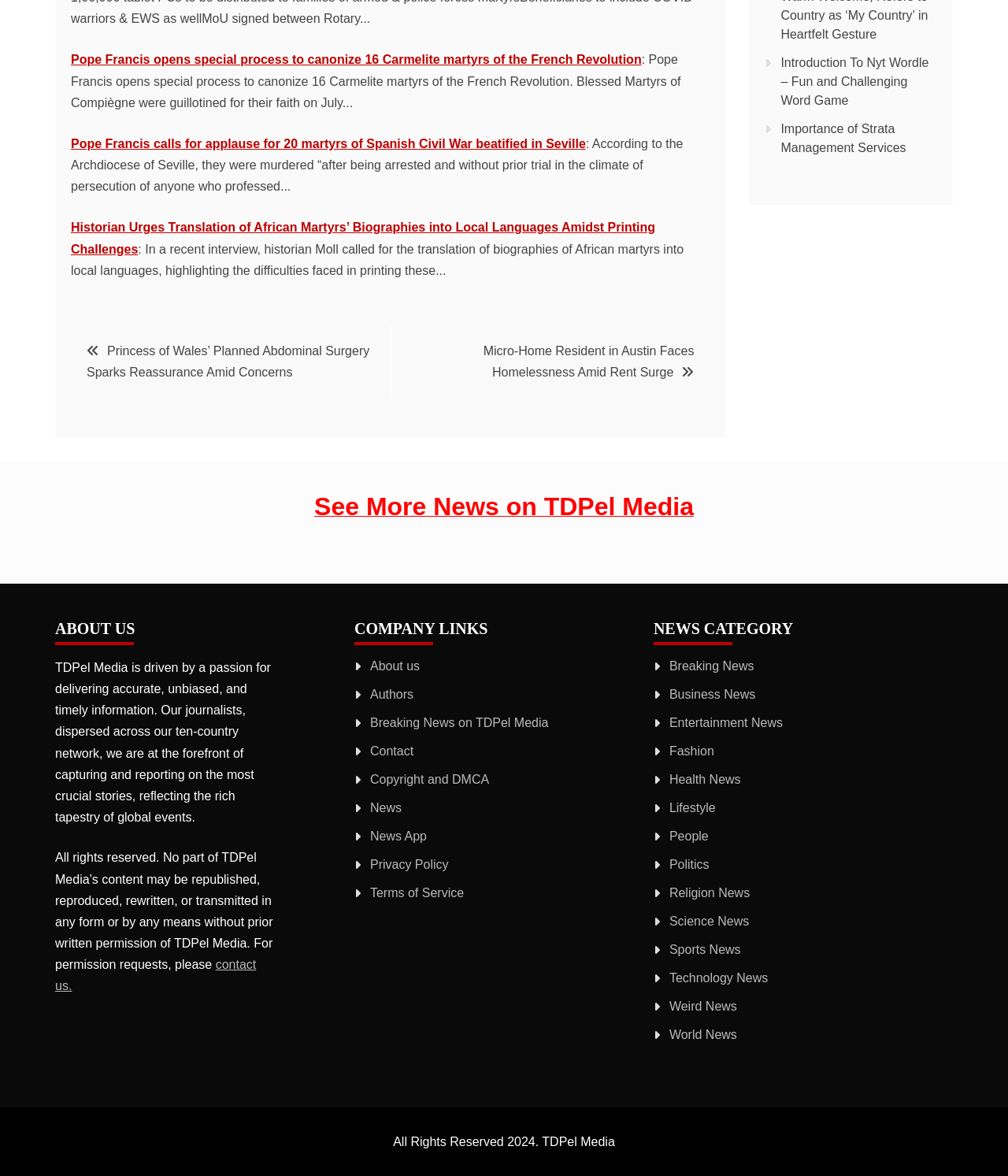Could you provide the bounding box coordinates for the portion of the screen to click to complete this instruction: "Navigate to the next page"?

[0.07, 0.276, 0.704, 0.339]